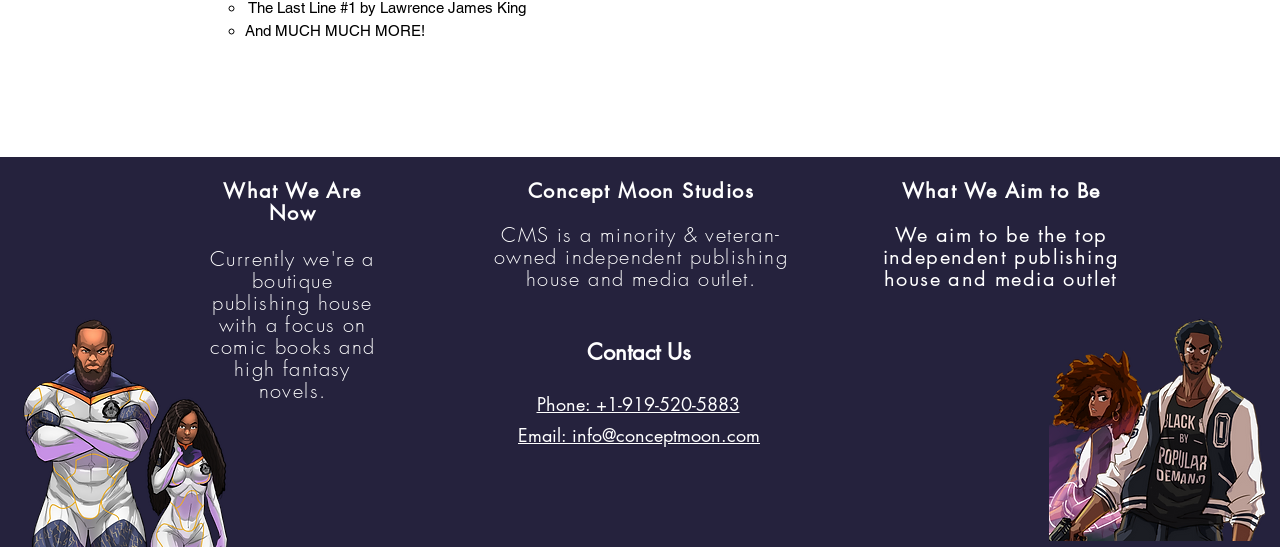Locate the bounding box coordinates of the clickable region necessary to complete the following instruction: "Watch YouTube". Provide the coordinates in the format of four float numbers between 0 and 1, i.e., [left, top, right, bottom].

[0.58, 0.875, 0.61, 0.946]